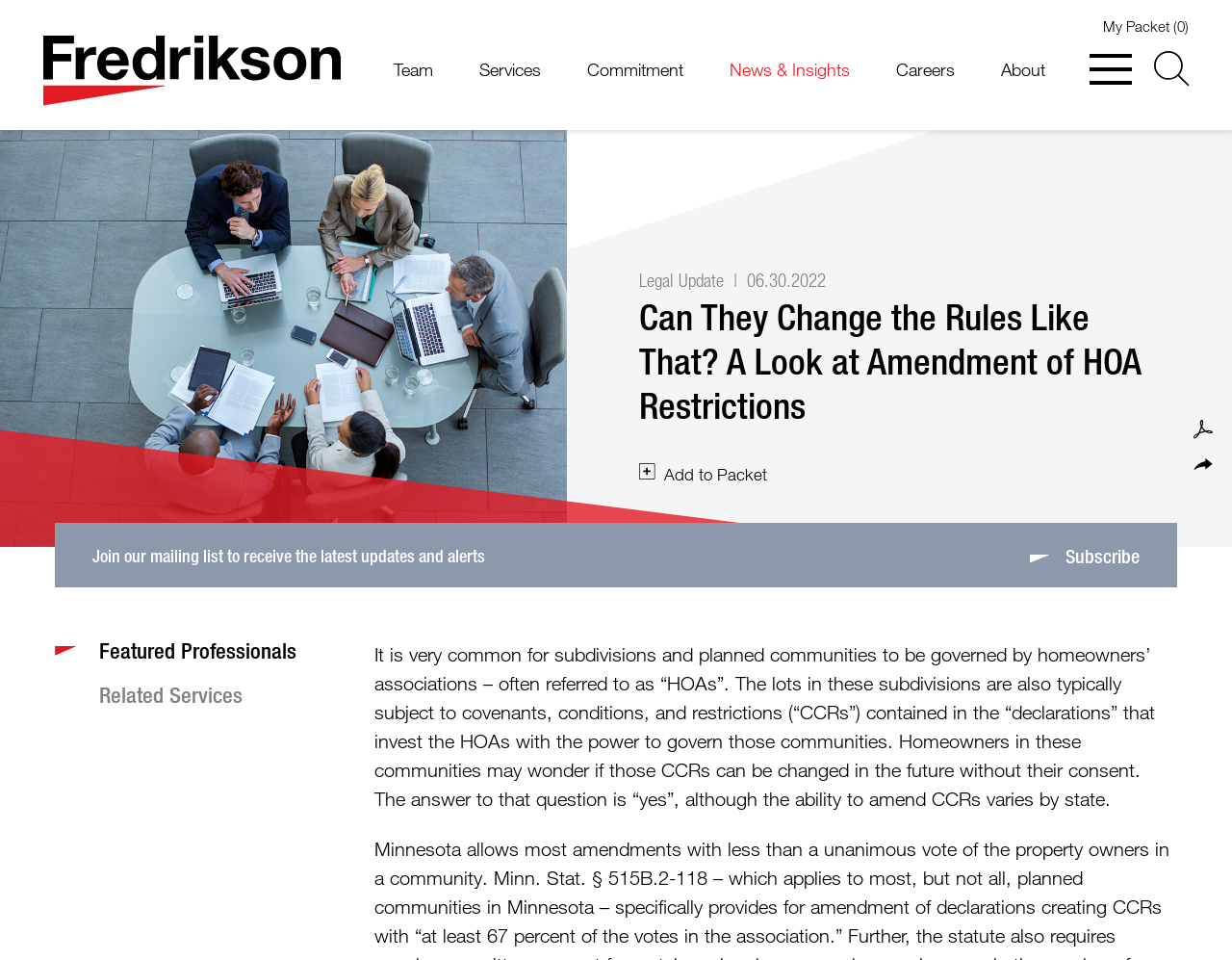Please provide the bounding box coordinates for the UI element as described: "Team". The coordinates must be four floats between 0 and 1, represented as [left, top, right, bottom].

[0.313, 0.049, 0.358, 0.135]